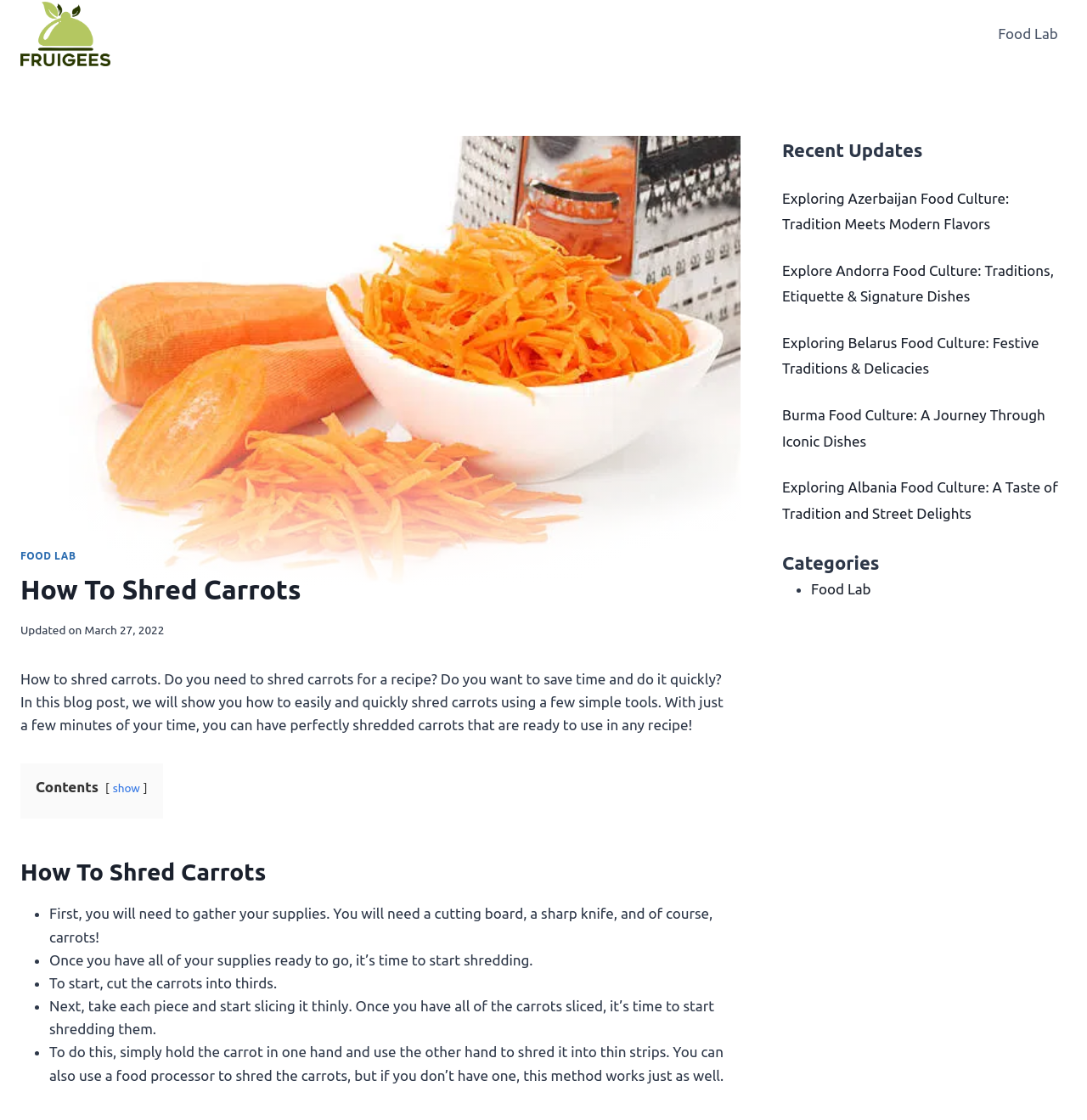Answer the question with a single word or phrase: 
How many steps are there to shred carrots?

5